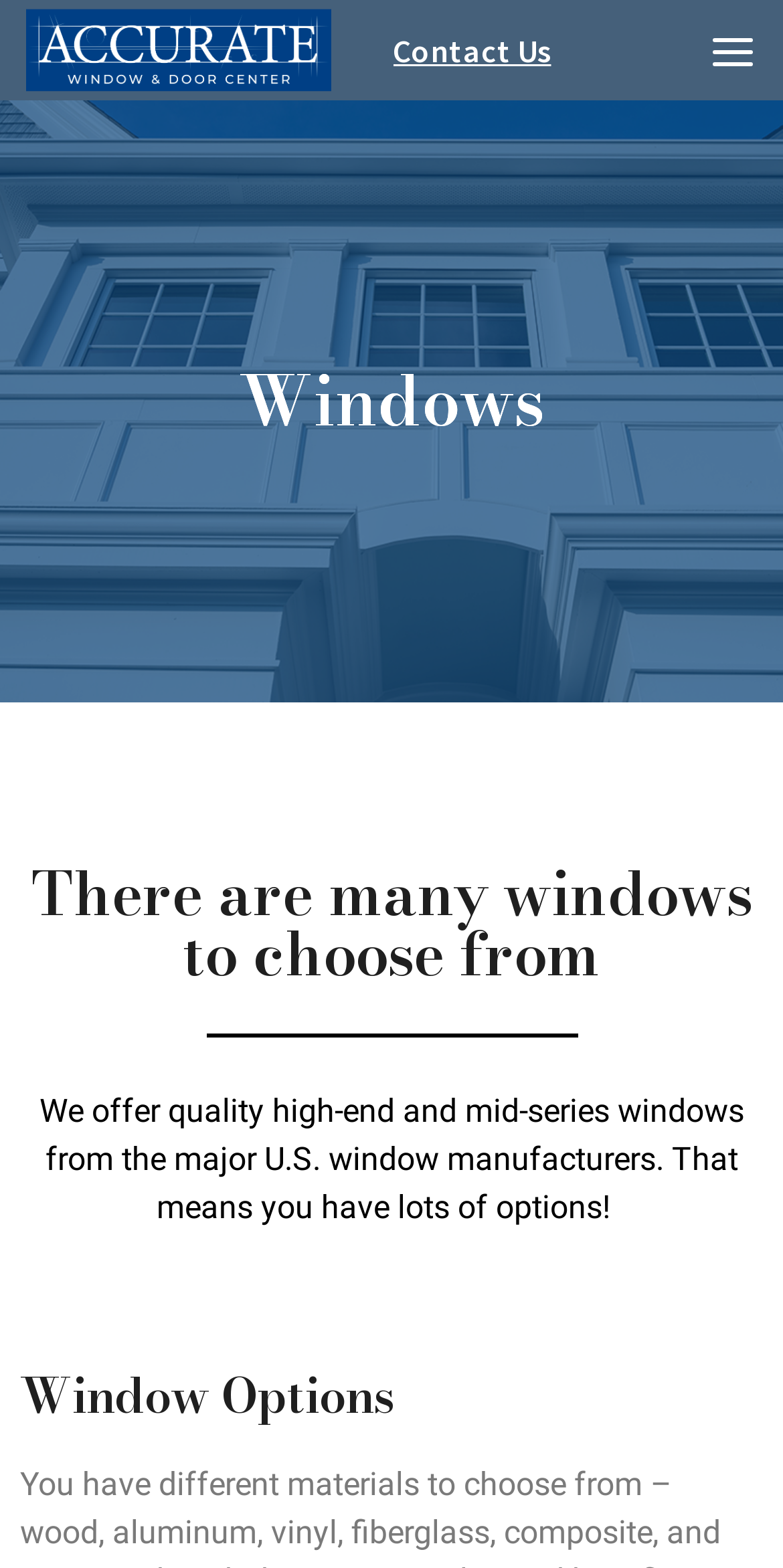Please use the details from the image to answer the following question comprehensively:
What is the tone of the webpage content?

The webpage content, including the headings and descriptive text, appears to be informative in tone, providing users with information about the types of windows offered and their options, rather than being promotional or persuasive.